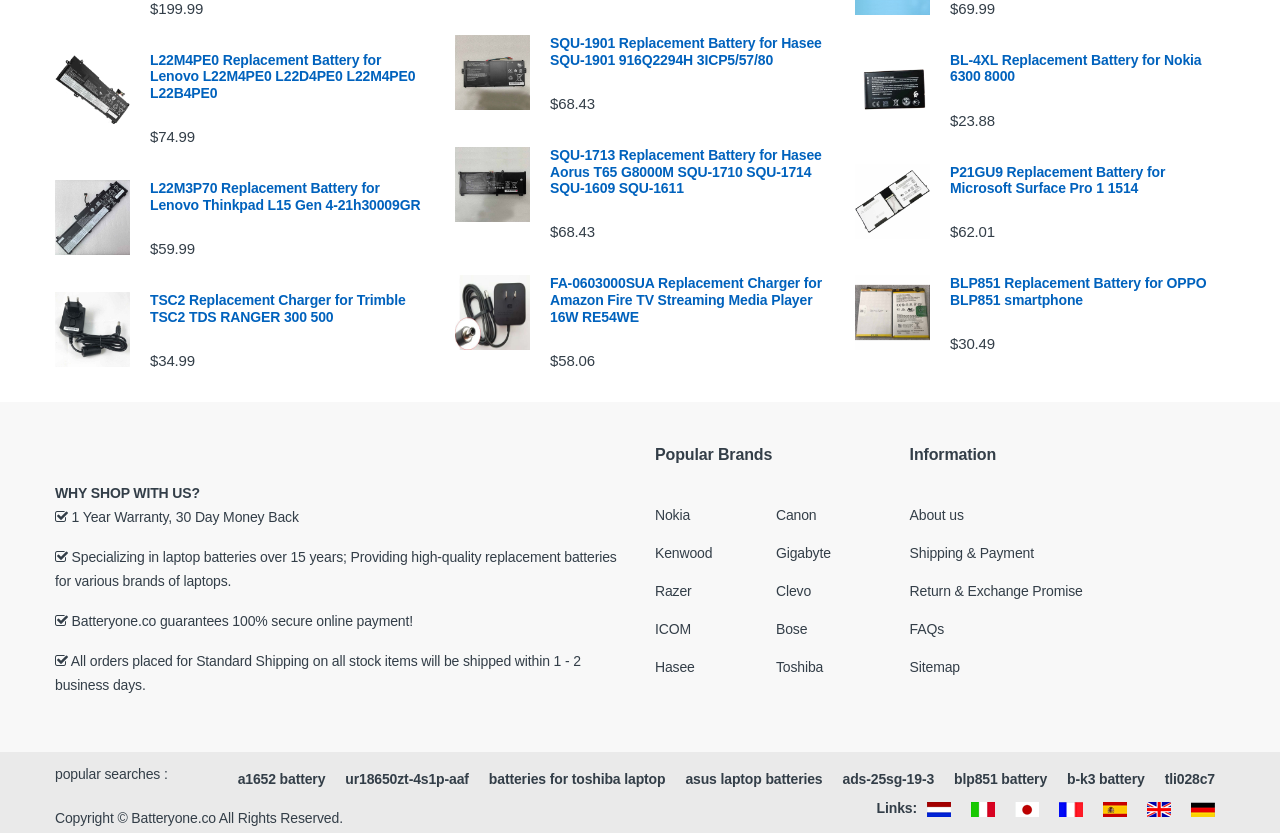What is the shipping time for standard shipping on all stock items?
Please provide a full and detailed response to the question.

According to the webpage, all orders placed for Standard Shipping on all stock items will be shipped within 1-2 business days, as stated in the 'WHY SHOP WITH US?' section.